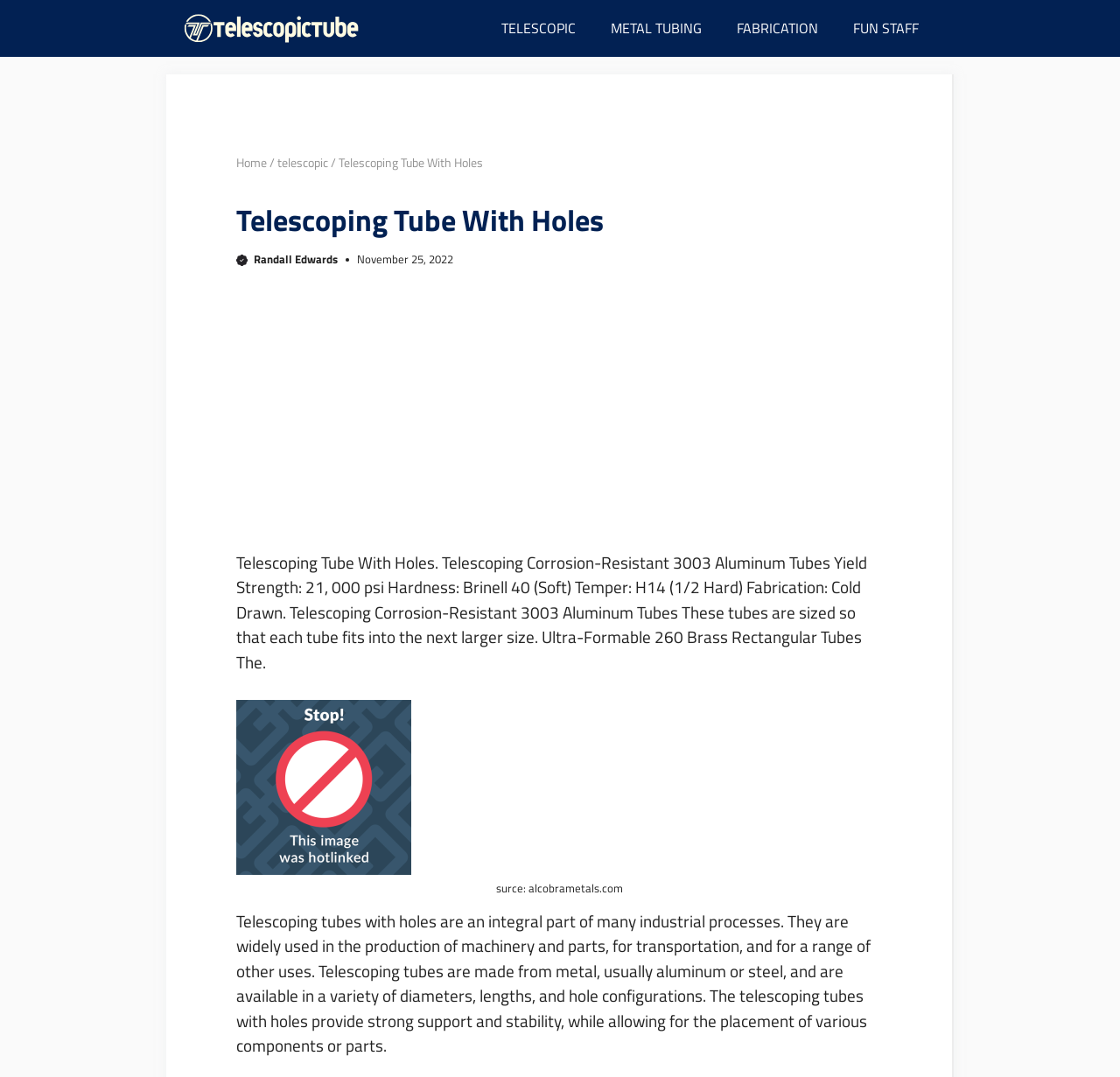Use a single word or phrase to respond to the question:
What is the date of the article?

November 25, 2022